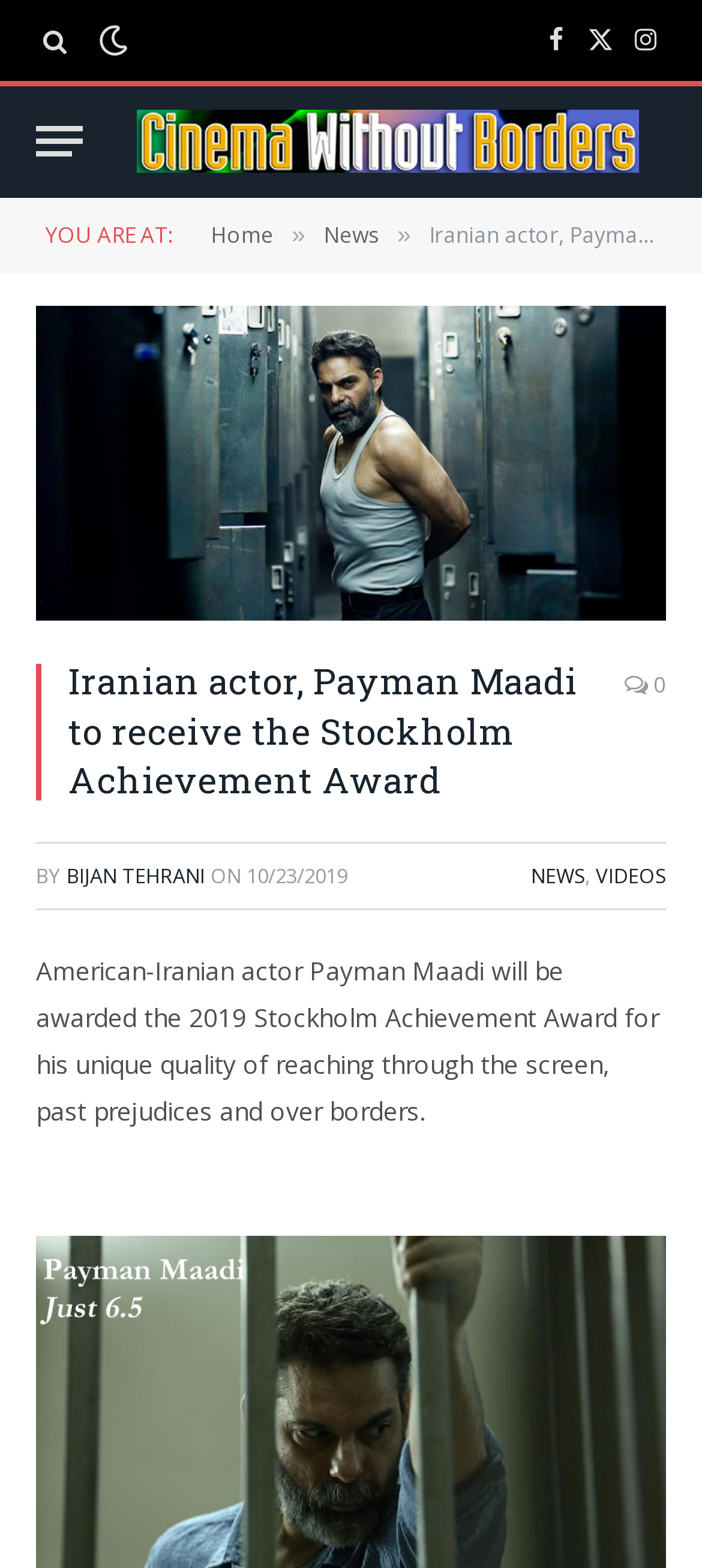Detail the various sections and features present on the webpage.

The webpage is about Iranian actor Payman Maadi receiving the 2019 Stockholm Achievement Award. At the top left corner, there are several social media links, including Facebook, Twitter, and Instagram. Next to these links, there is a button labeled "Menu". 

On the top center, the website's logo "Cinema Without Borders" is displayed, along with a navigation menu that includes links to "Home" and "News". 

Below the navigation menu, there is a main article section. The article's title "Iranian actor, Payman Maadi to receive the Stockholm Achievement Award" is displayed prominently, accompanied by an image. The article's content is divided into sections, with the main text describing Payman Maadi's achievement. The text is written by BIJAN TEHRANI and was published on October 23, 2019. 

There are also links to related categories, such as "NEWS" and "VIDEOS", at the bottom of the article. A "Read more" link is located at the very bottom of the page.